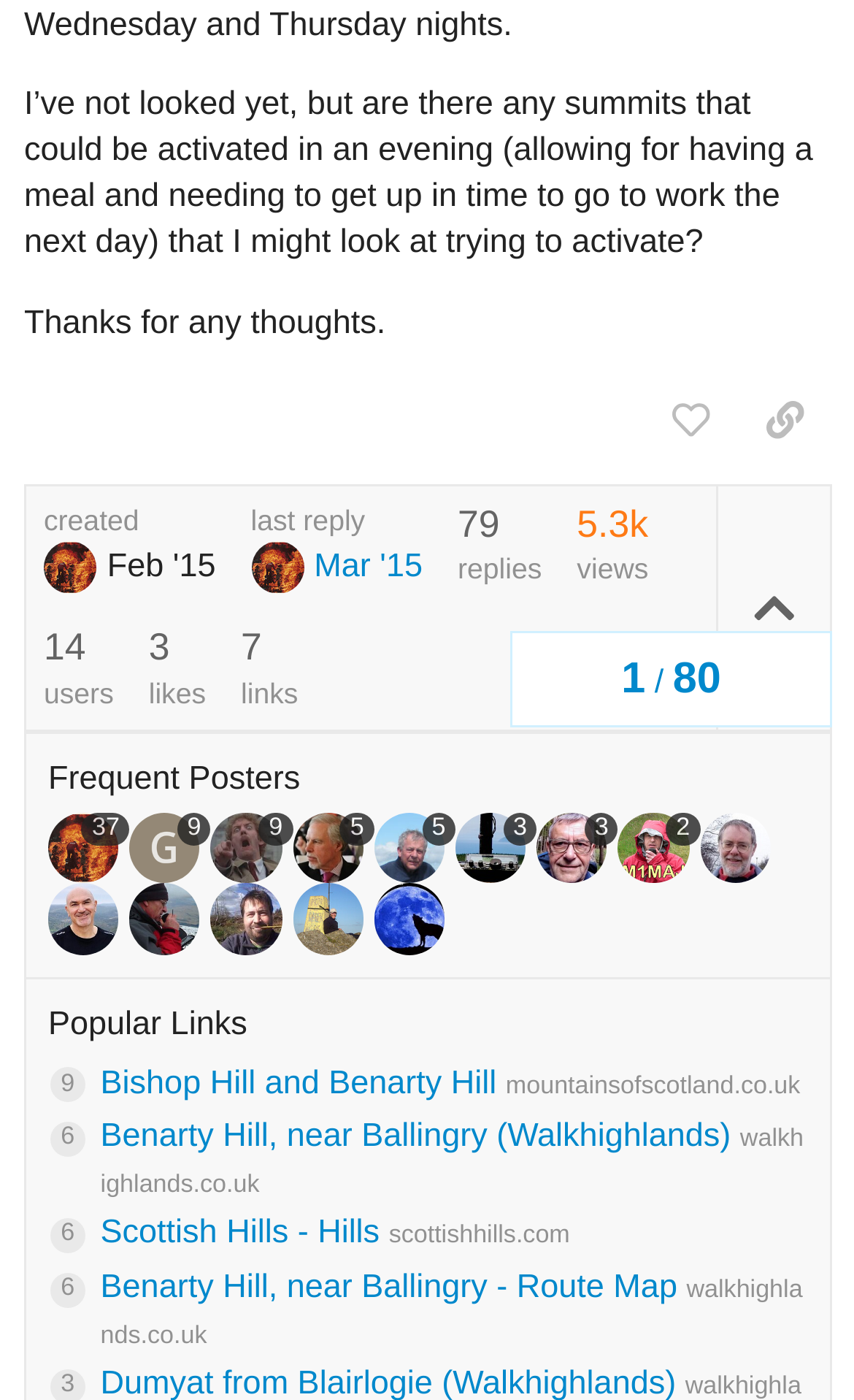Determine the bounding box coordinates of the UI element described below. Use the format (top-left x, top-left y, bottom-right x, bottom-right y) with floating point numbers between 0 and 1: 5

[0.343, 0.581, 0.438, 0.631]